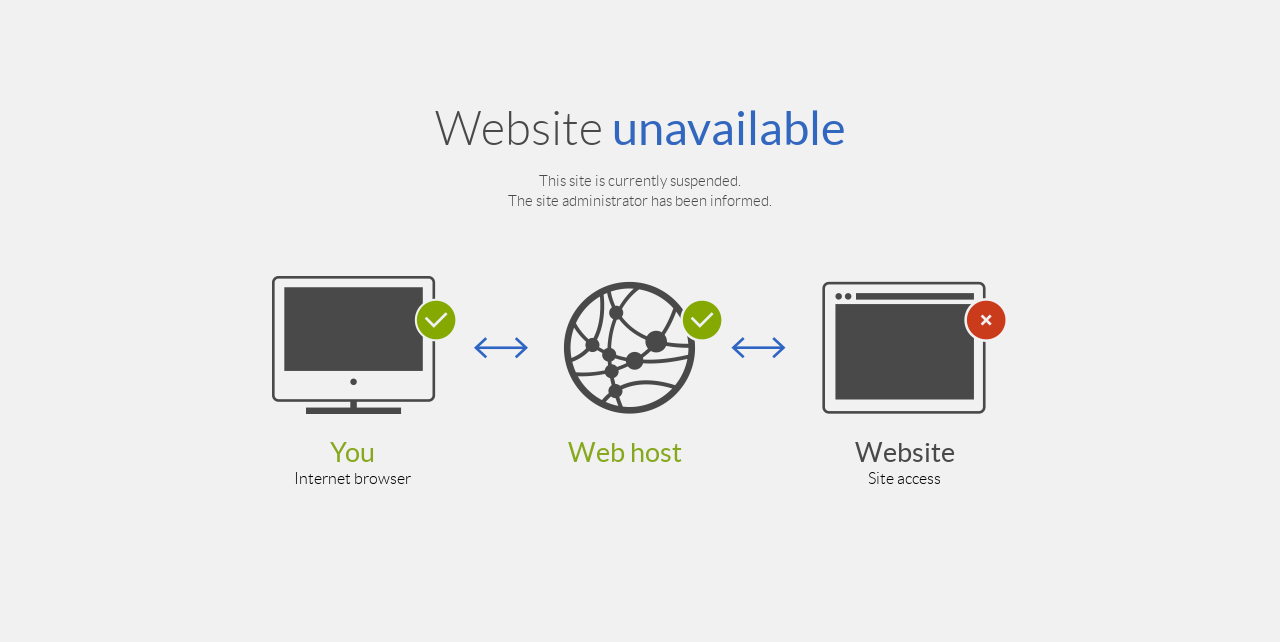Refer to the image and answer the question with as much detail as possible: How many columns are in the table at the bottom?

The number of columns in the table can be determined by counting the number of LayoutTableCell elements, which are 4. These cells contain headings such as 'You', 'Web host', 'Website', and an empty cell.